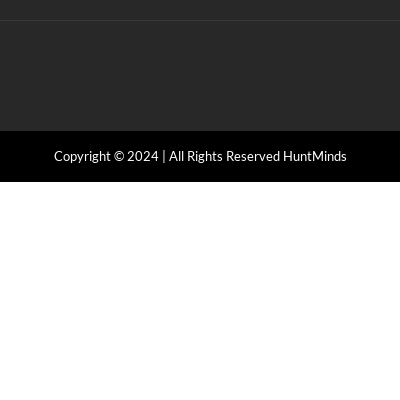Describe all the elements in the image with great detail.

The image showcases the footer of the HuntMinds website, prominently displaying the copyright notice for the year 2024. It reads: "Copyright © 2024 | All Rights Reserved HuntMinds." This element is essential for providing legal attribution and indicating the ownership of the site's content. The overall design features a sleek, minimalistic aesthetic, with the text centered against a contrasting dark background, ensuring legibility and professionalism. This footer serves as a concluding statement for visitors, affirming the site’s commitment to protecting its intellectual property.